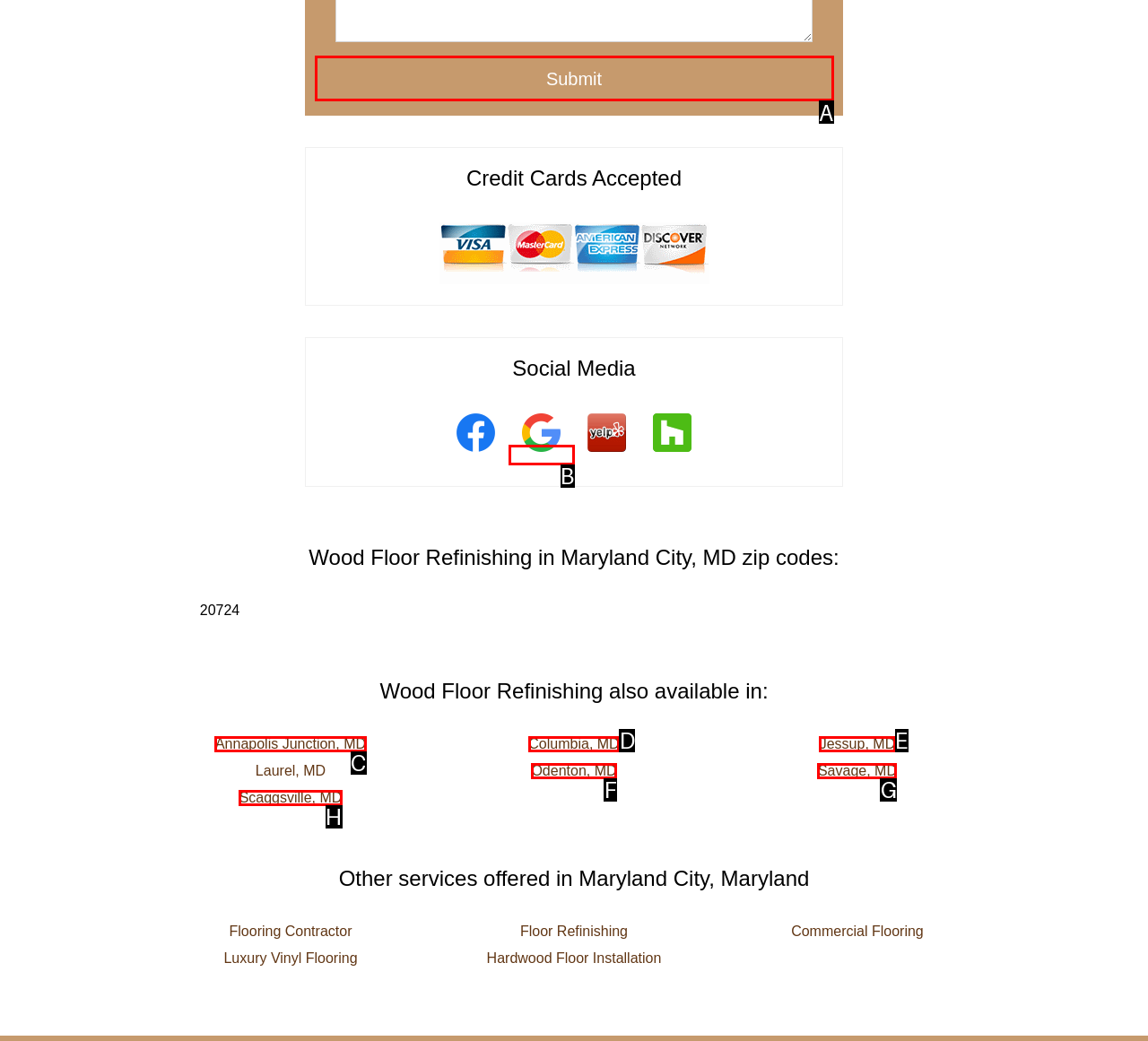Given the element description: Annapolis Junction, MD
Pick the letter of the correct option from the list.

C